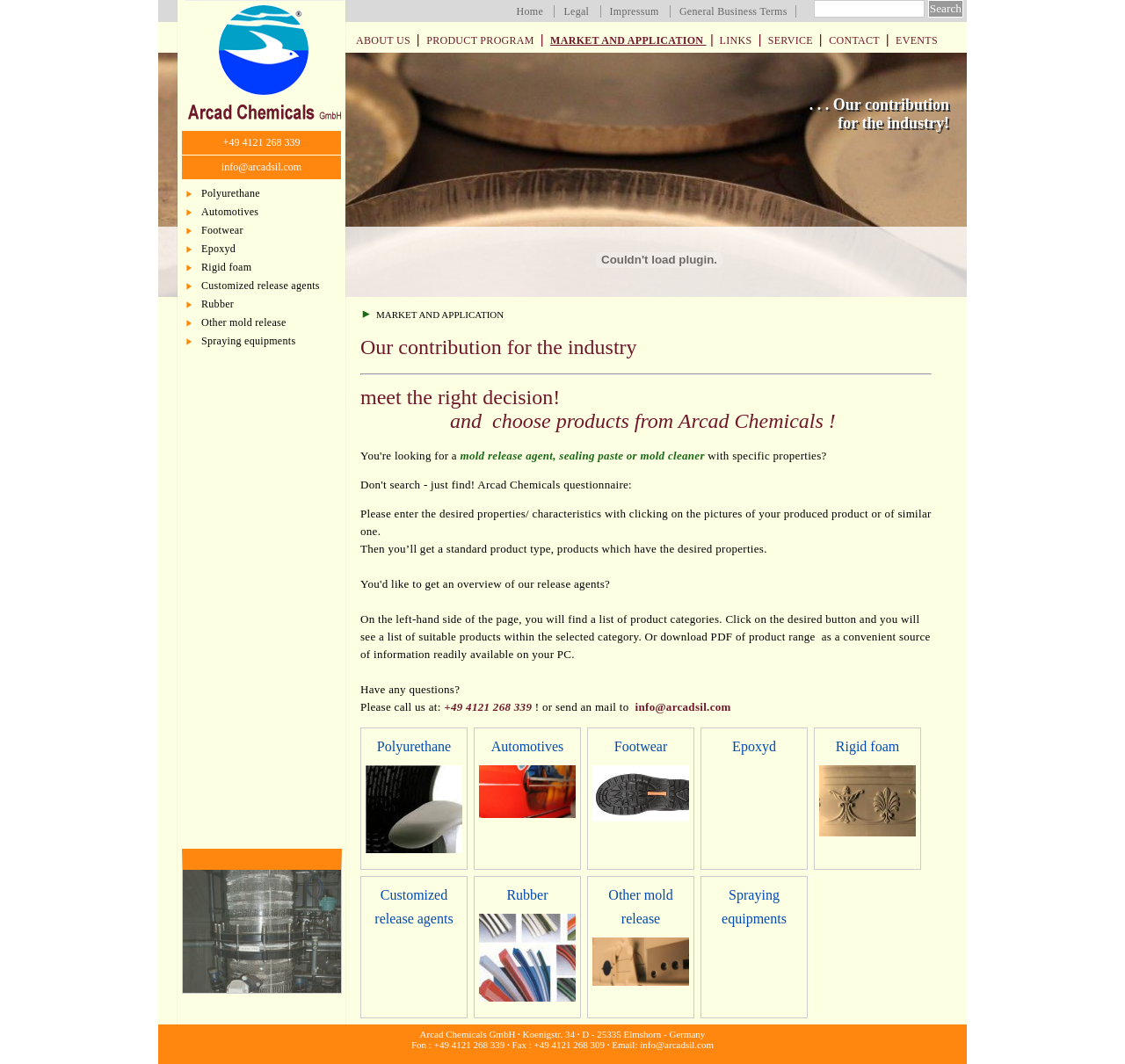Based on the image, give a detailed response to the question: What is the purpose of the products offered by Arcad Chemicals?

The webpage mentions 'mold release agent, sealing paste or mold cleaner' as the products offered by Arcad Chemicals, indicating that the purpose of these products is to facilitate the release of molds.